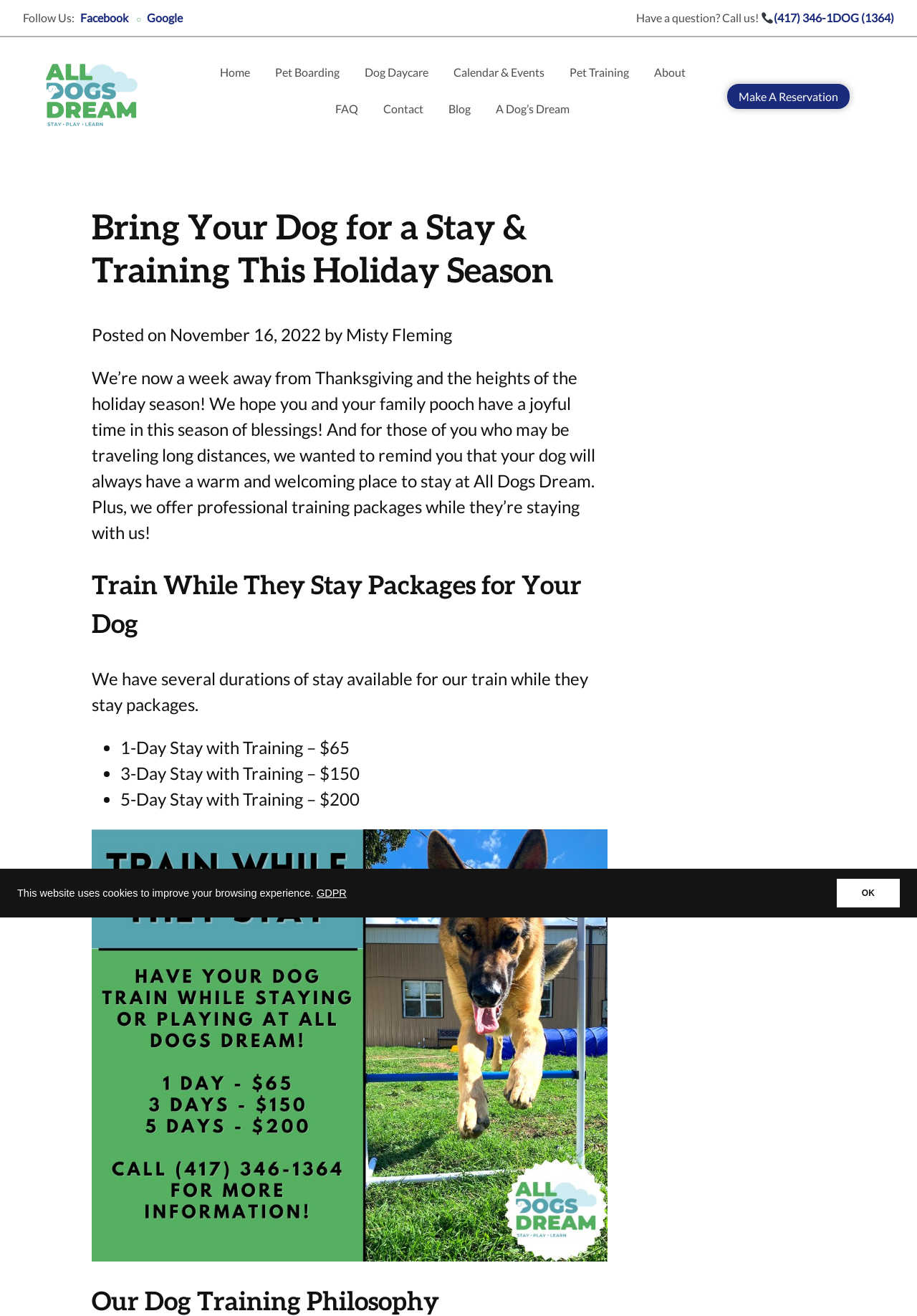Using a single word or phrase, answer the following question: 
What is the cost of a 1-Day Stay with Training?

$65